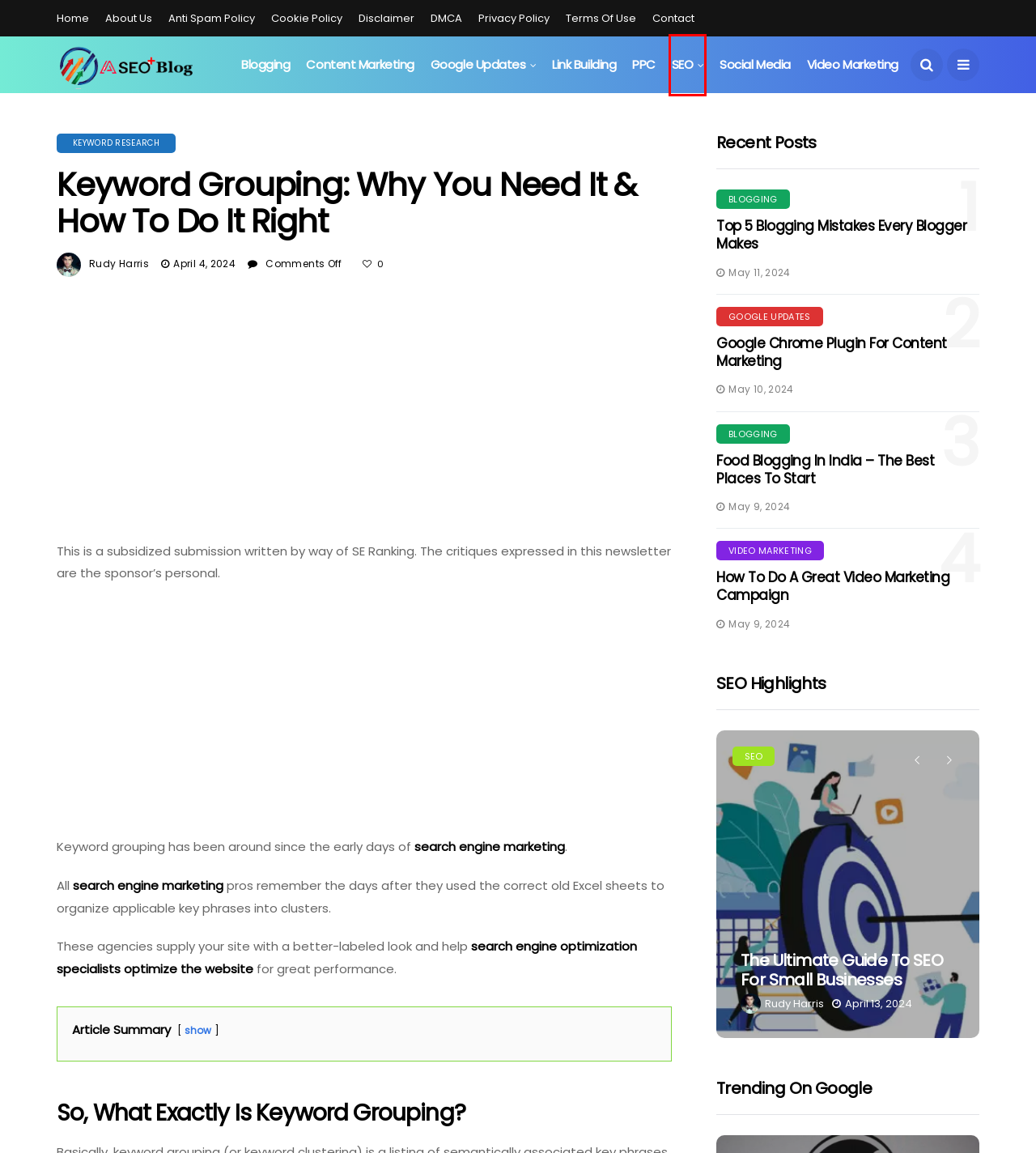Using the screenshot of a webpage with a red bounding box, pick the webpage description that most accurately represents the new webpage after the element inside the red box is clicked. Here are the candidates:
A. Google Chrome Plugin For Content Marketing - A Seo Blog
B. The Five SEO Strategies You Need to Personalize for Optimal Results - A Seo Blog
C. Social Media - A Seo Blog
D. SEO - A Seo Blog
E. Privacy Policy - A Seo Blog
F. Top 5 Blogging Mistakes Every Blogger Makes
G. Food Blogging in India - The Best Places To Start 2024
H. Contact - A Seo Blog

D